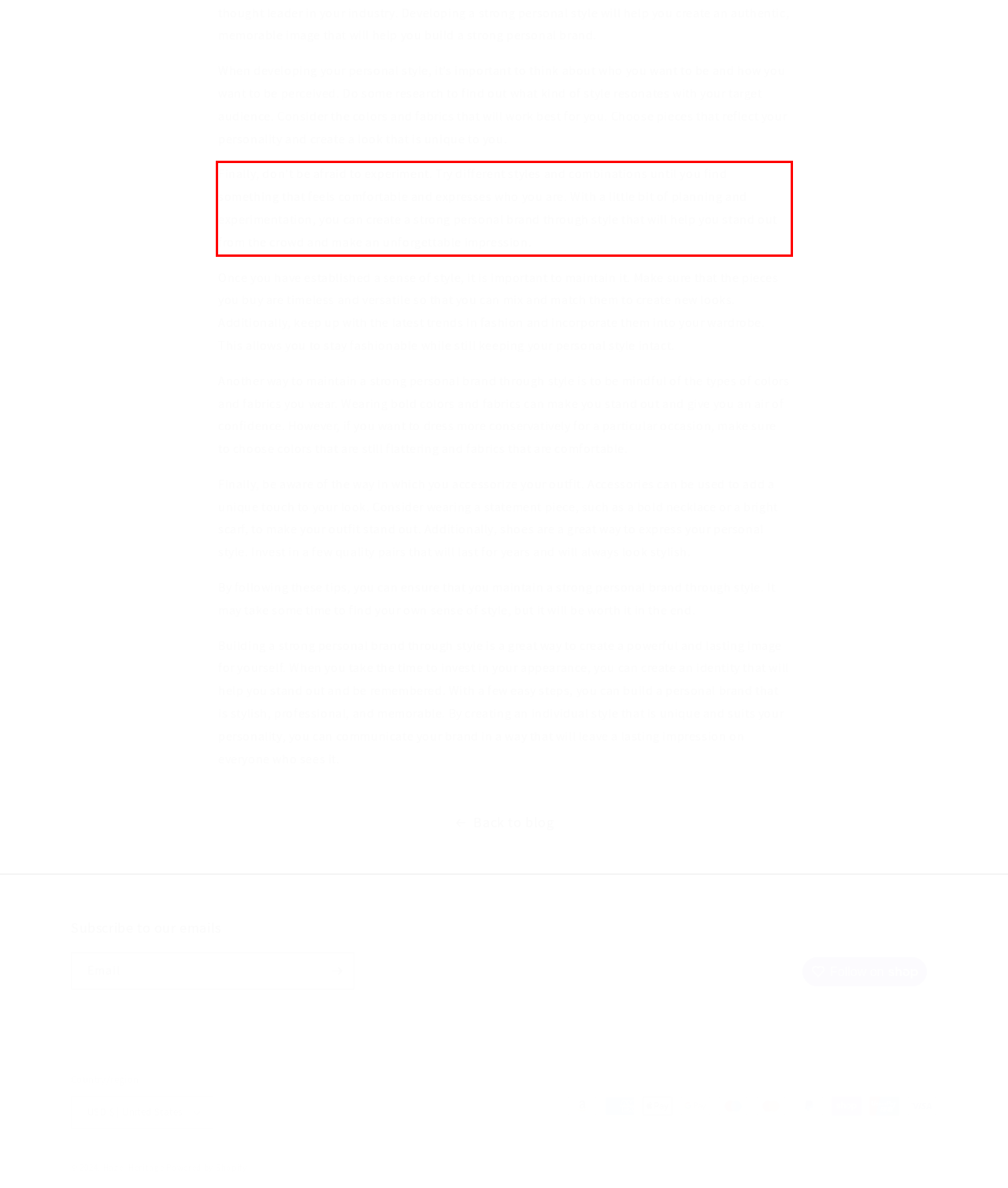Given a webpage screenshot, locate the red bounding box and extract the text content found inside it.

Finally, don’t be afraid to experiment. Try different styles and combinations until you find something that feels comfortable and expresses who you are. With a little bit of planning and experimentation, you can create a strong personal brand through style that will help you stand out from the crowd and make an unforgettable impression.